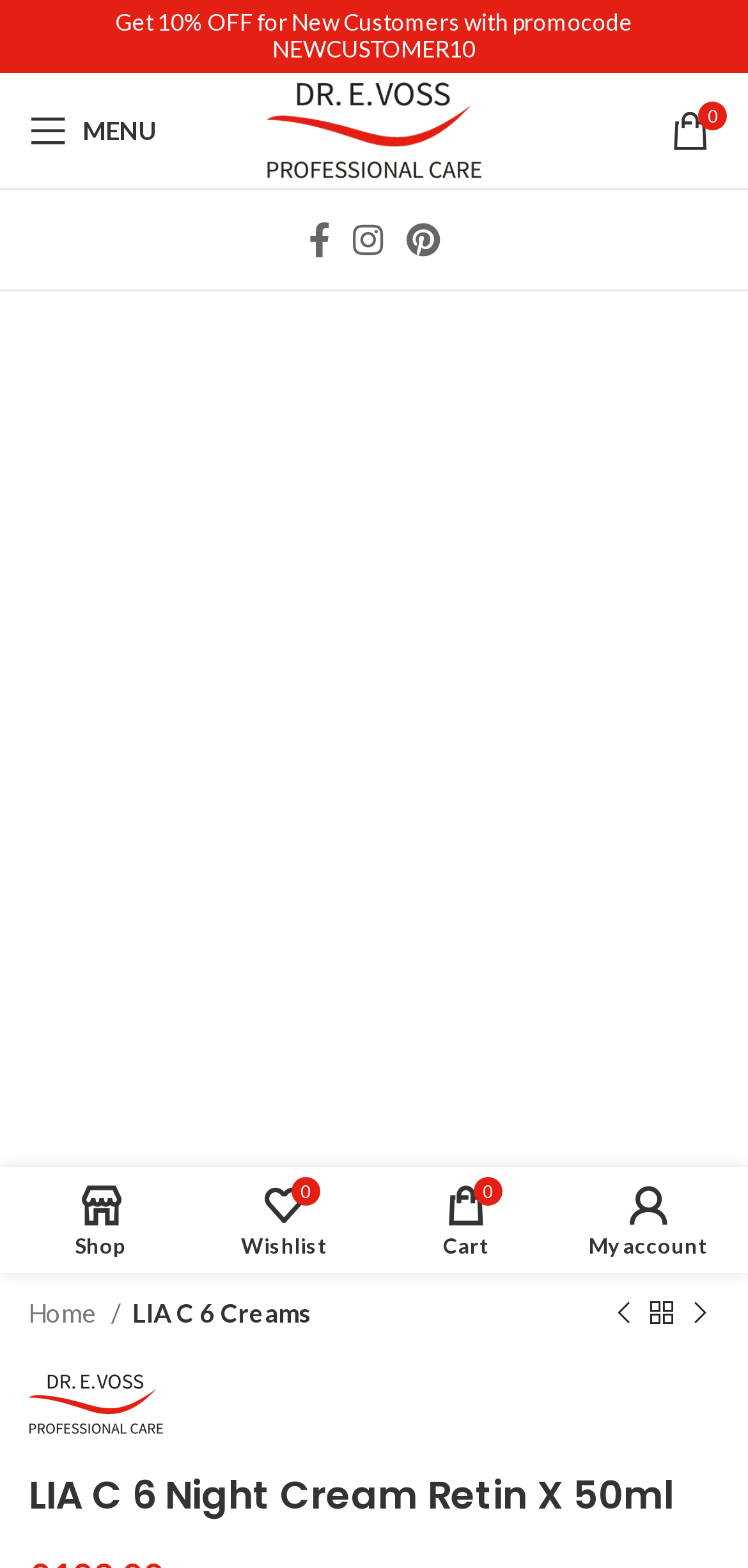Indicate the bounding box coordinates of the element that must be clicked to execute the instruction: "View cart". The coordinates should be given as four float numbers between 0 and 1, i.e., [left, top, right, bottom].

[0.5, 0.751, 0.744, 0.806]